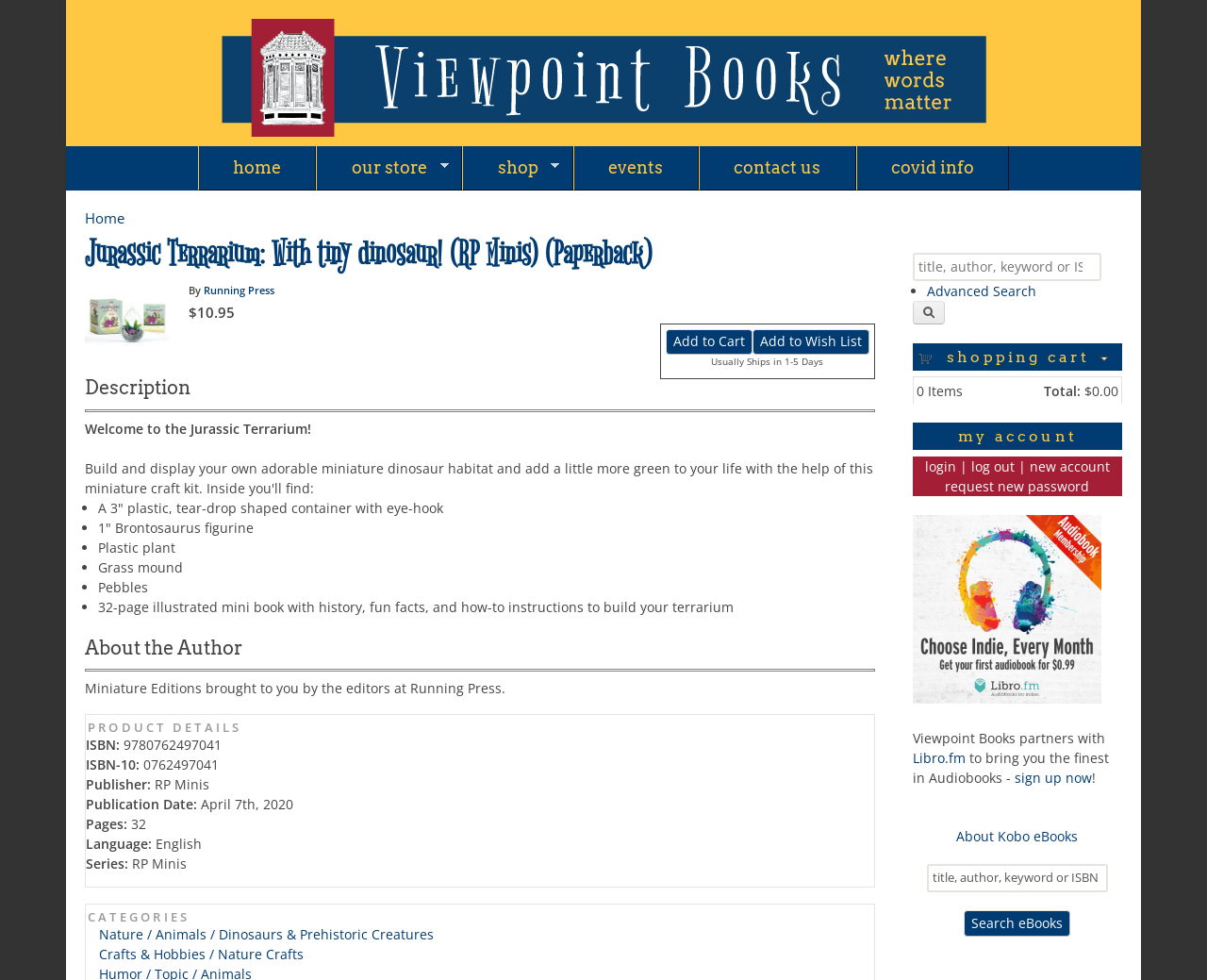What is the language of the Jurassic Terrarium book?
Your answer should be a single word or phrase derived from the screenshot.

English